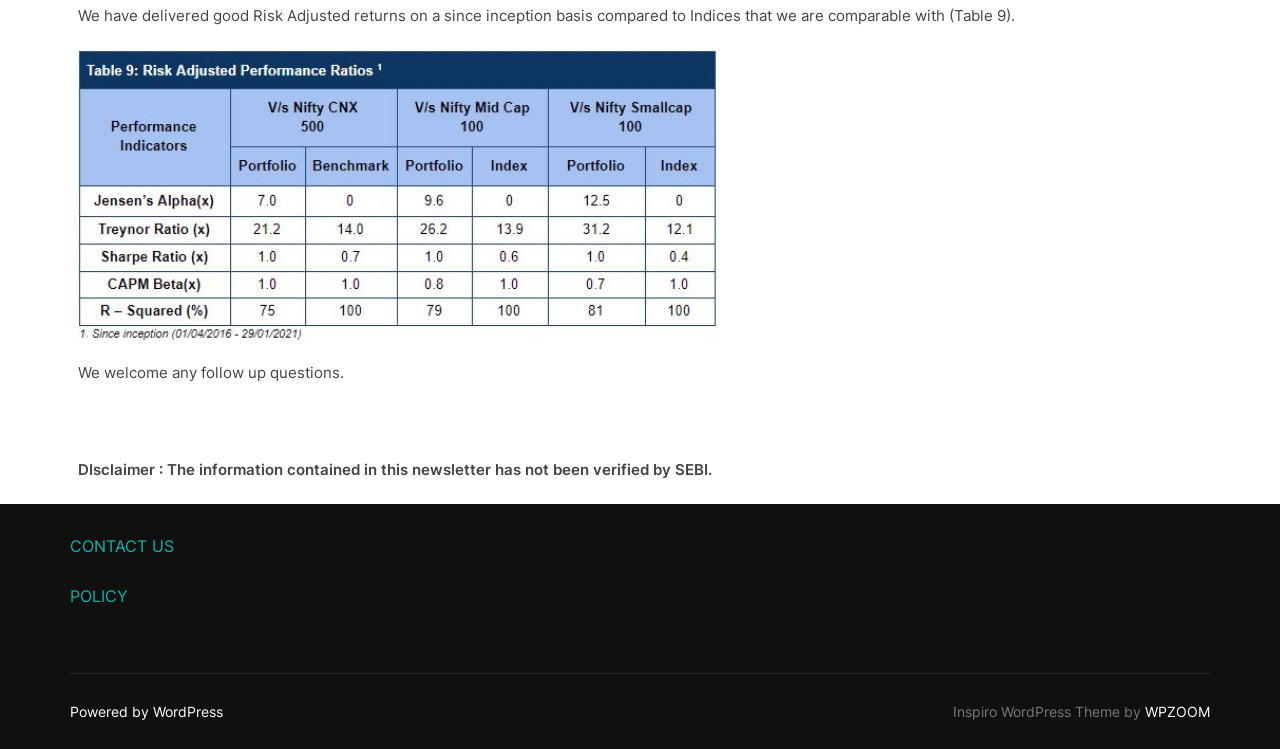Please respond to the question using a single word or phrase:
What is the name of the organization that powered the website?

WPZOOM